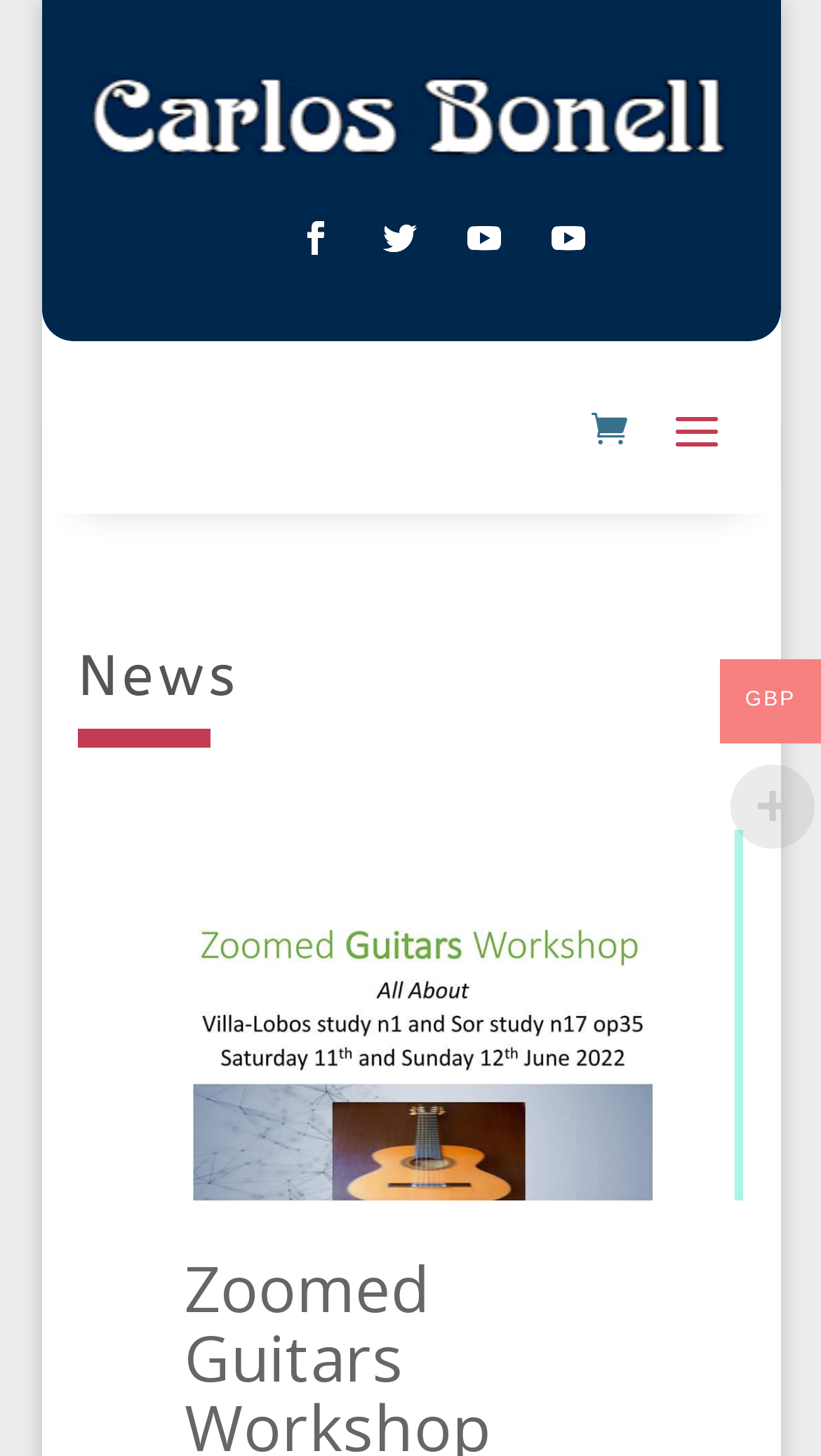Identify and provide the bounding box coordinates of the UI element described: "Follow". The coordinates should be formatted as [left, top, right, bottom], with each number being a float between 0 and 1.

[0.651, 0.14, 0.733, 0.187]